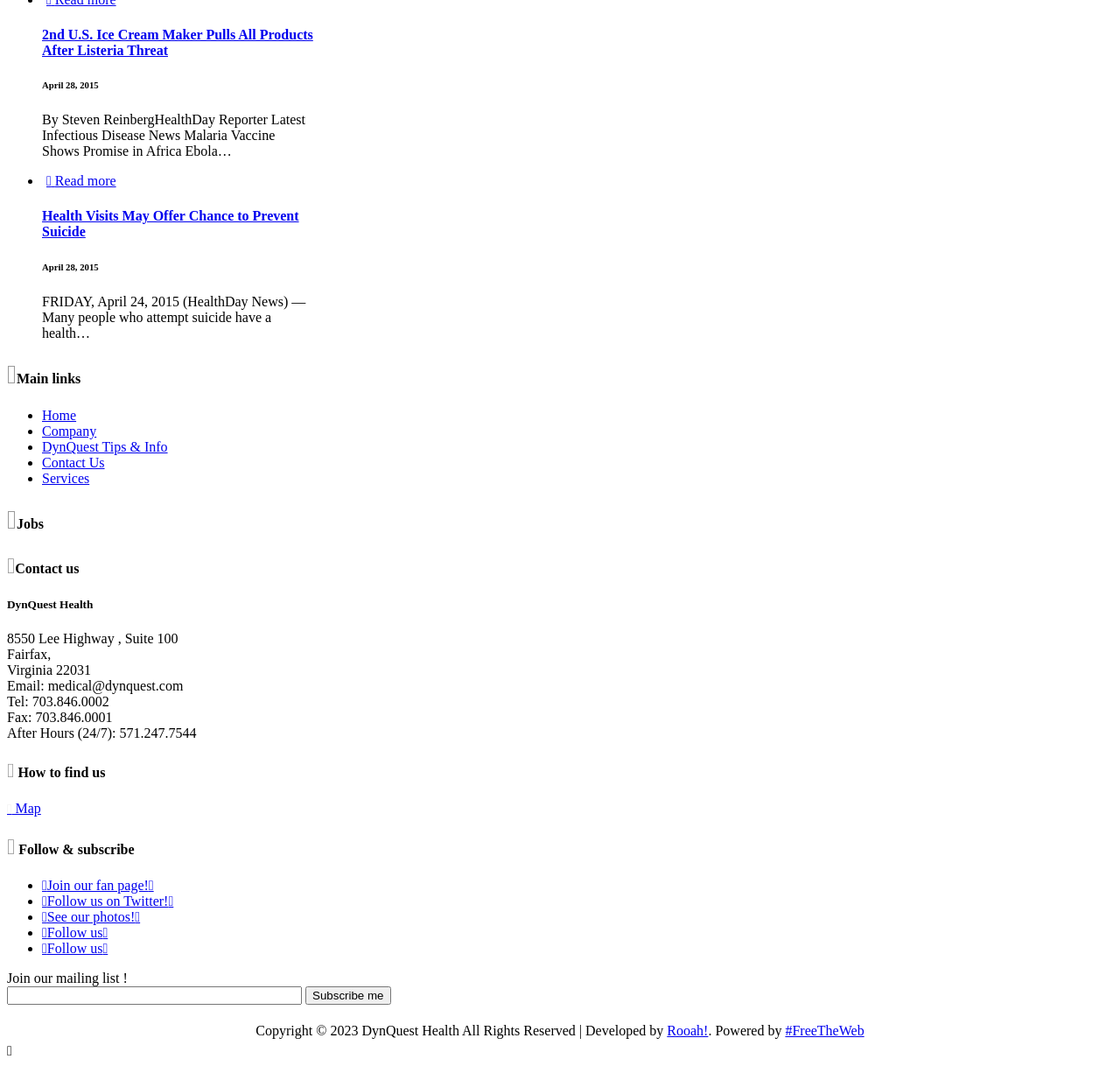Please determine the bounding box coordinates of the element to click on in order to accomplish the following task: "Go to Home page". Ensure the coordinates are four float numbers ranging from 0 to 1, i.e., [left, top, right, bottom].

[0.038, 0.383, 0.068, 0.397]